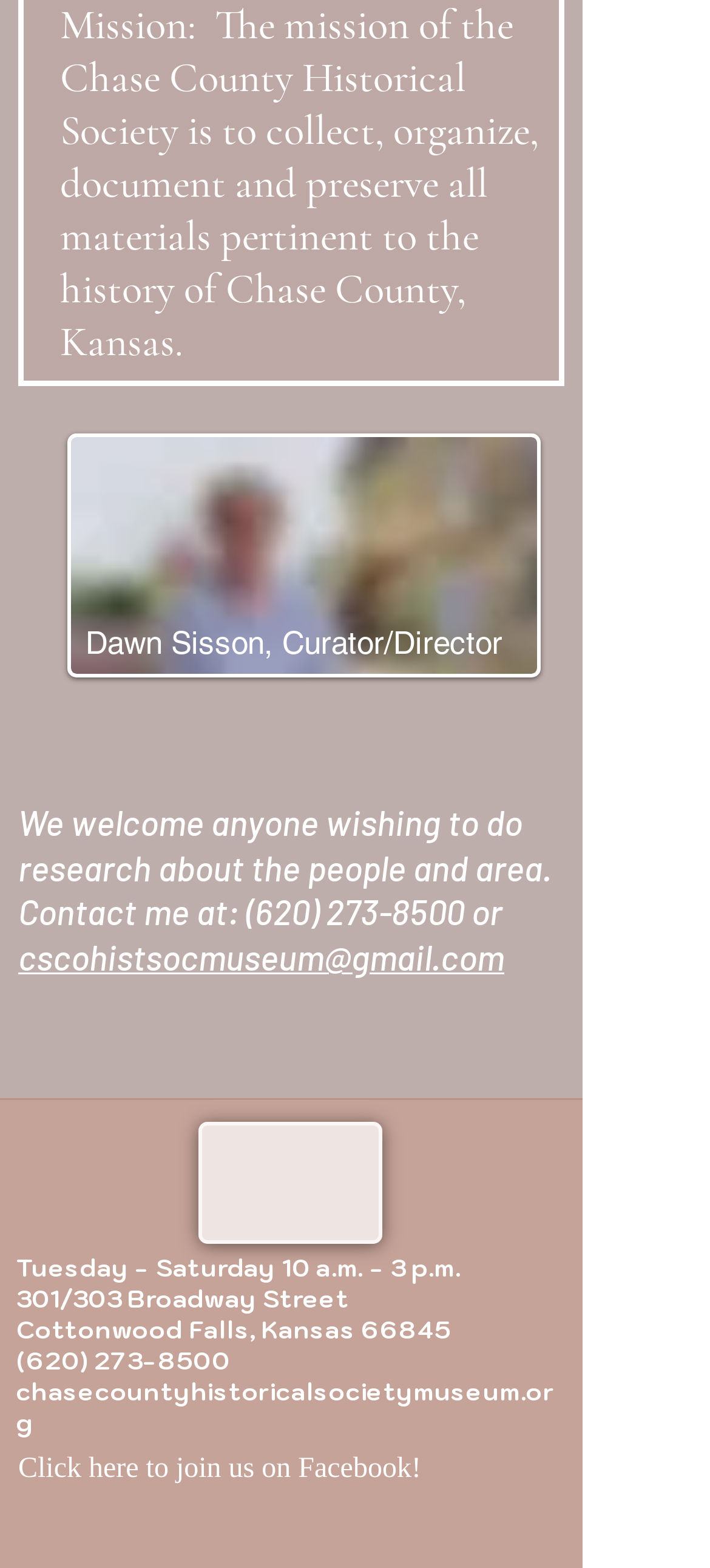What are the museum's operating hours?
Examine the image and provide an in-depth answer to the question.

The museum's operating hours are mentioned in the heading element with the text 'Tuesday - Saturday 10 a.m. - 3 p.m. 301/303 Broadway Street Cottonwood Falls, Kansas 66845 (620) 273-8500 chasecountyhistoricalsocietymuseum.org'.